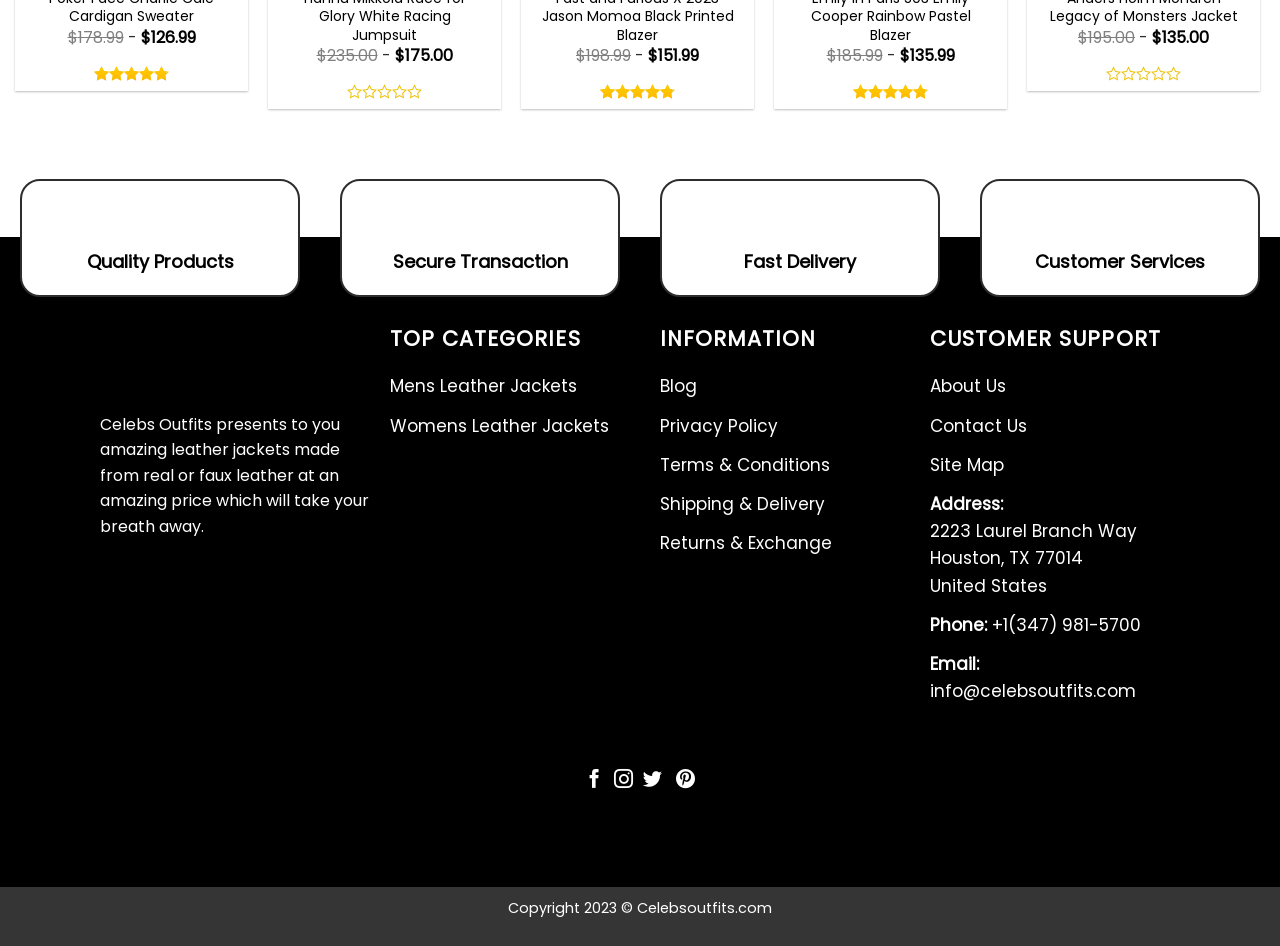Pinpoint the bounding box coordinates of the area that should be clicked to complete the following instruction: "Click on 'Contact Us'". The coordinates must be given as four float numbers between 0 and 1, i.e., [left, top, right, bottom].

[0.727, 0.43, 0.802, 0.471]